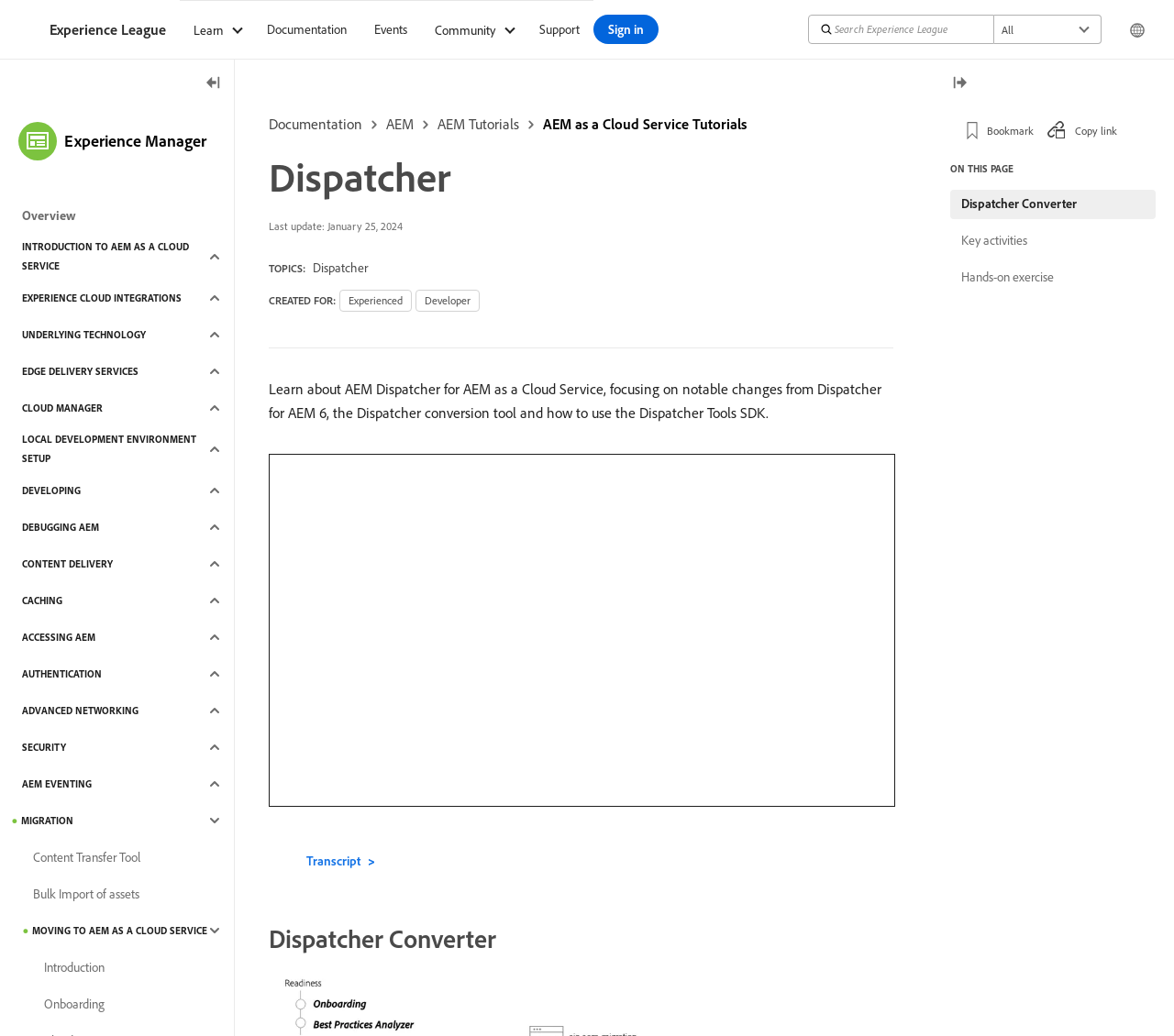Using the format (top-left x, top-left y, bottom-right x, bottom-right y), and given the element description, identify the bounding box coordinates within the screenshot: .a { fill: #6E6E6E; }

[0.165, 0.071, 0.199, 0.091]